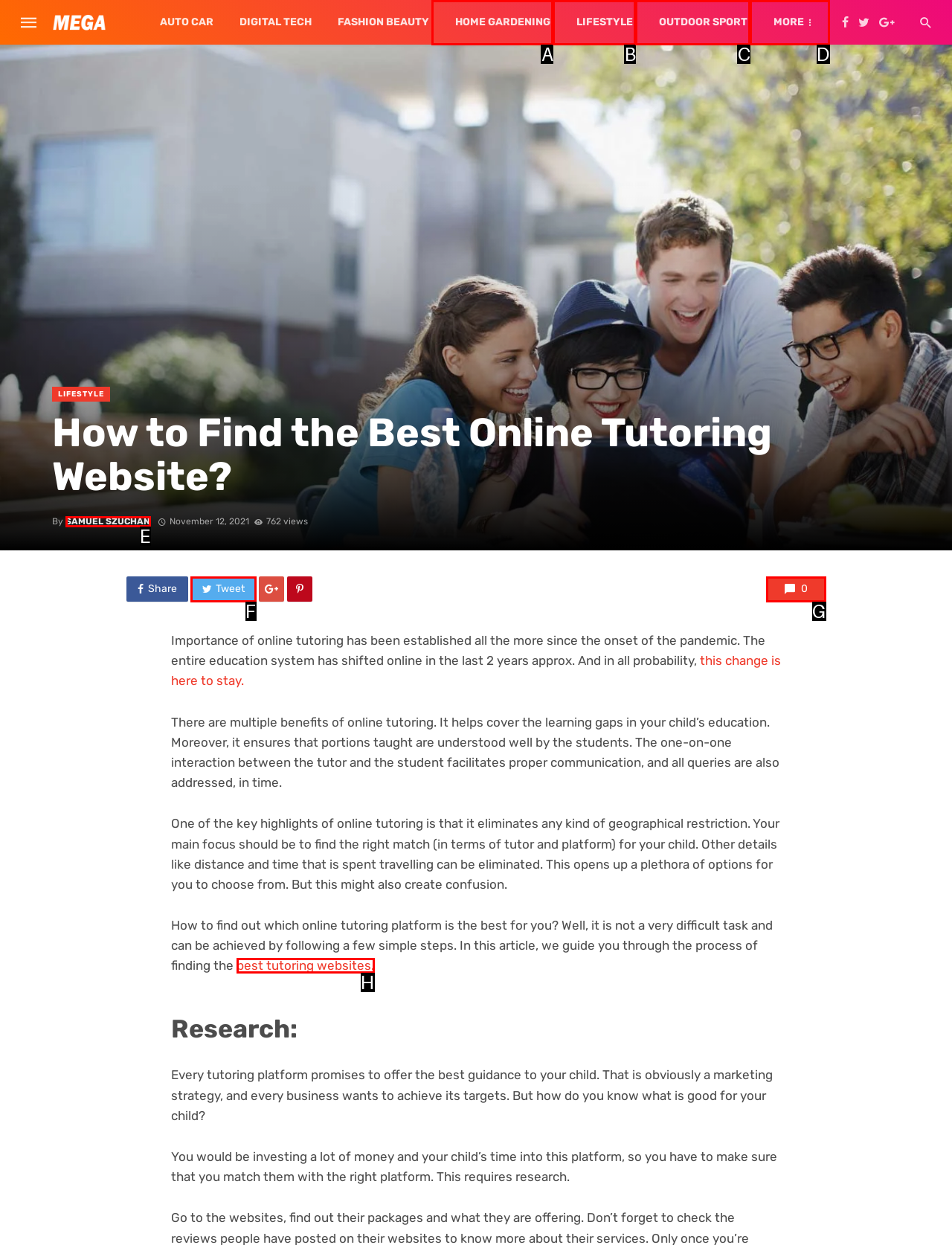Select the HTML element that should be clicked to accomplish the task: Read the article by SAMUEL SZUCHAN Reply with the corresponding letter of the option.

E